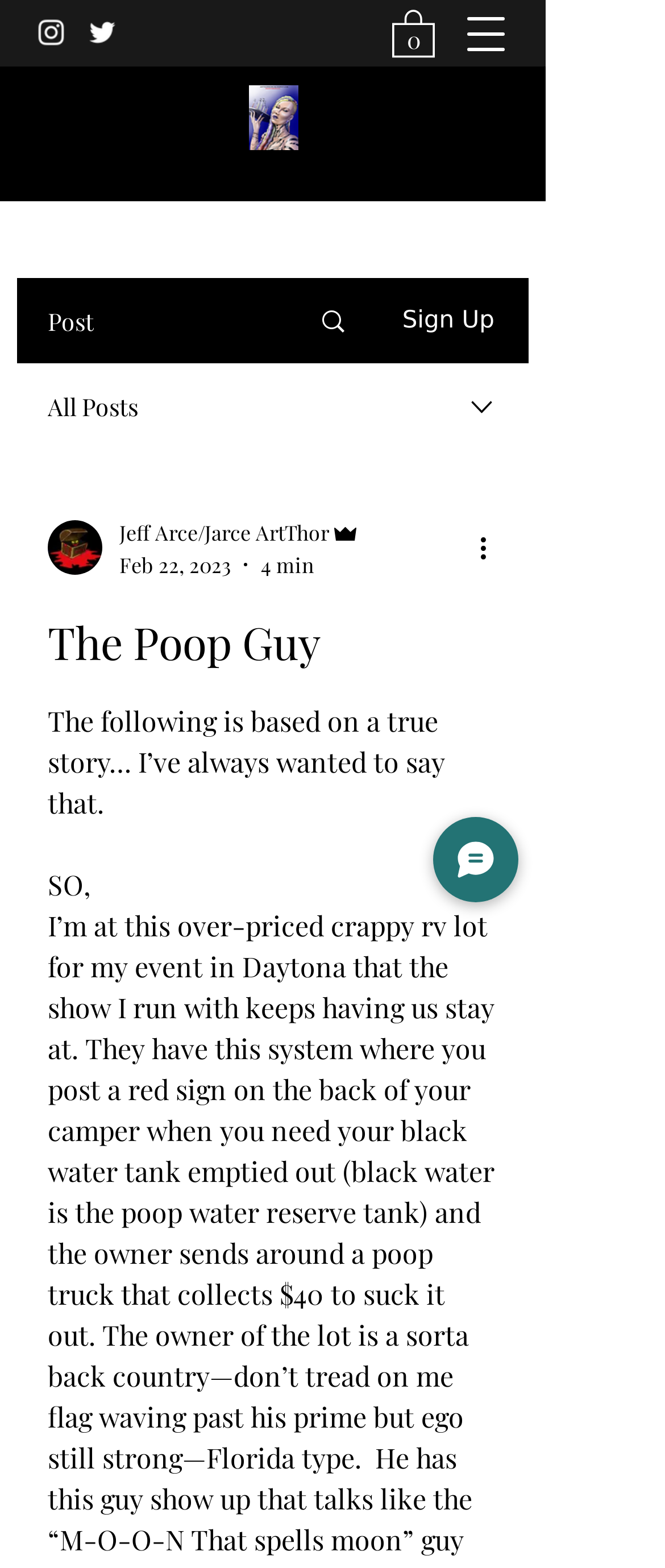Please reply with a single word or brief phrase to the question: 
How many social media links are there?

2